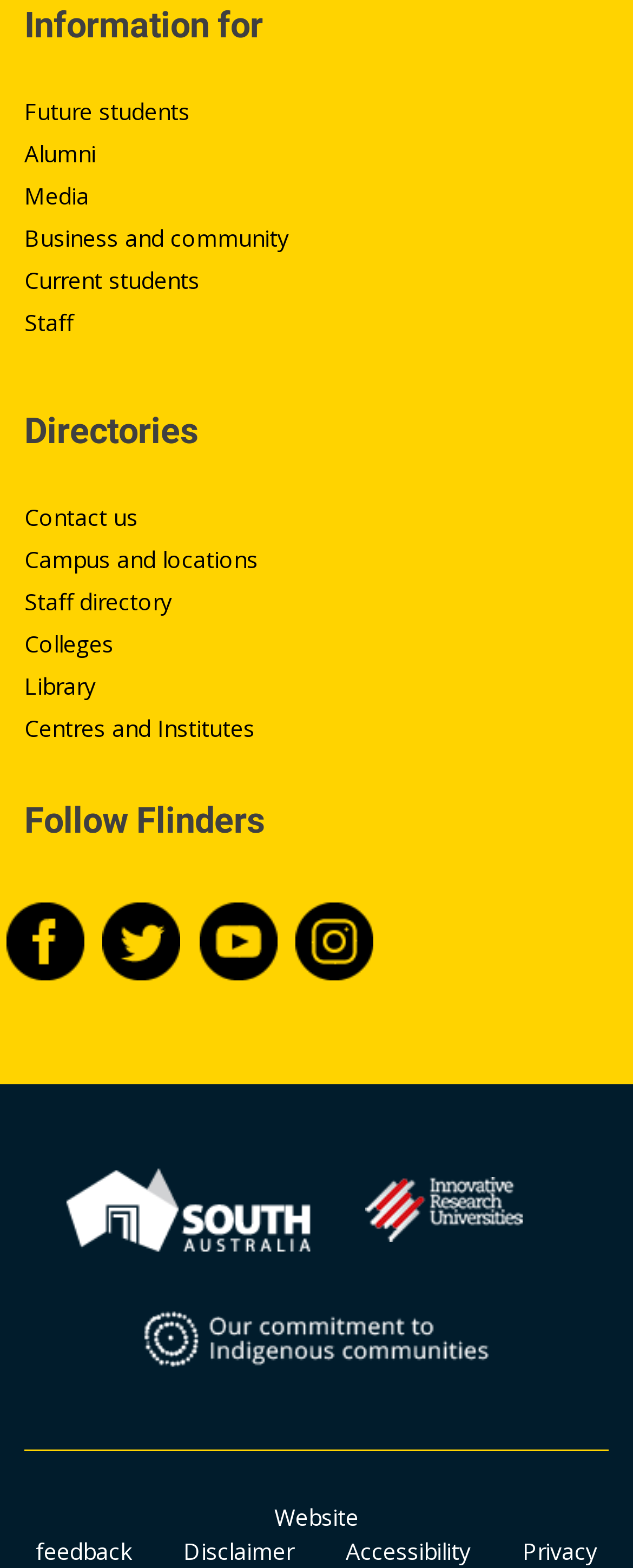Pinpoint the bounding box coordinates of the clickable area needed to execute the instruction: "Visit the Staff directory". The coordinates should be specified as four float numbers between 0 and 1, i.e., [left, top, right, bottom].

[0.038, 0.373, 0.272, 0.393]